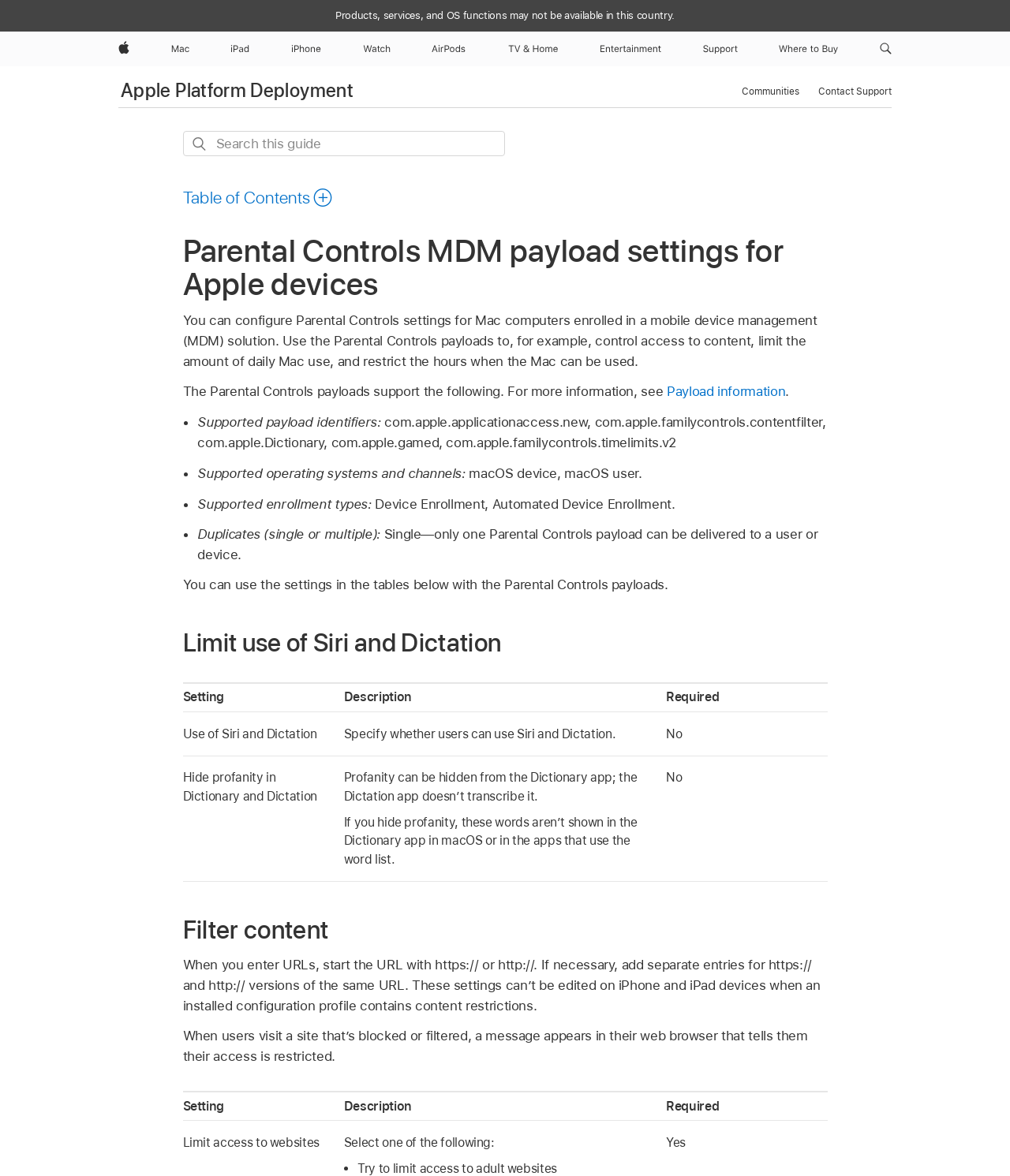Please provide the bounding box coordinates for the element that needs to be clicked to perform the following instruction: "Search this guide". The coordinates should be given as four float numbers between 0 and 1, i.e., [left, top, right, bottom].

[0.181, 0.111, 0.5, 0.133]